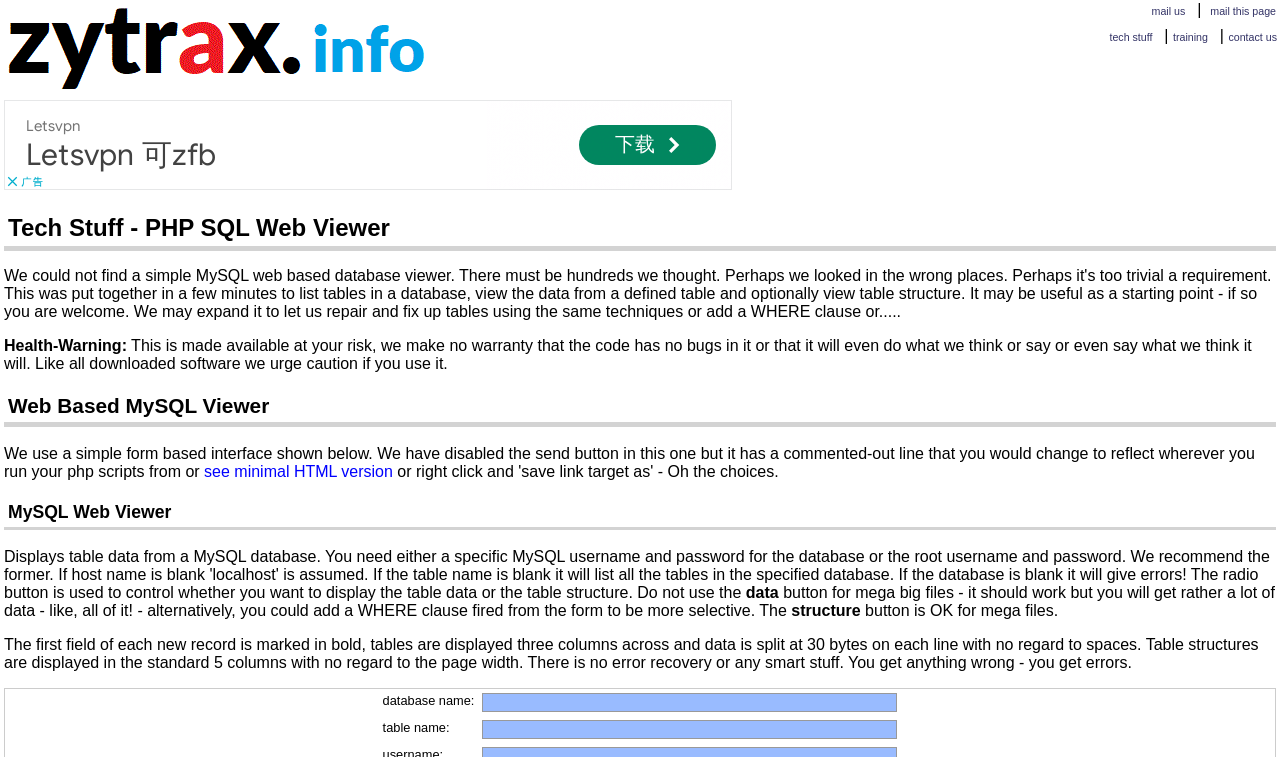Could you specify the bounding box coordinates for the clickable section to complete the following instruction: "input table name"?

[0.377, 0.951, 0.701, 0.976]